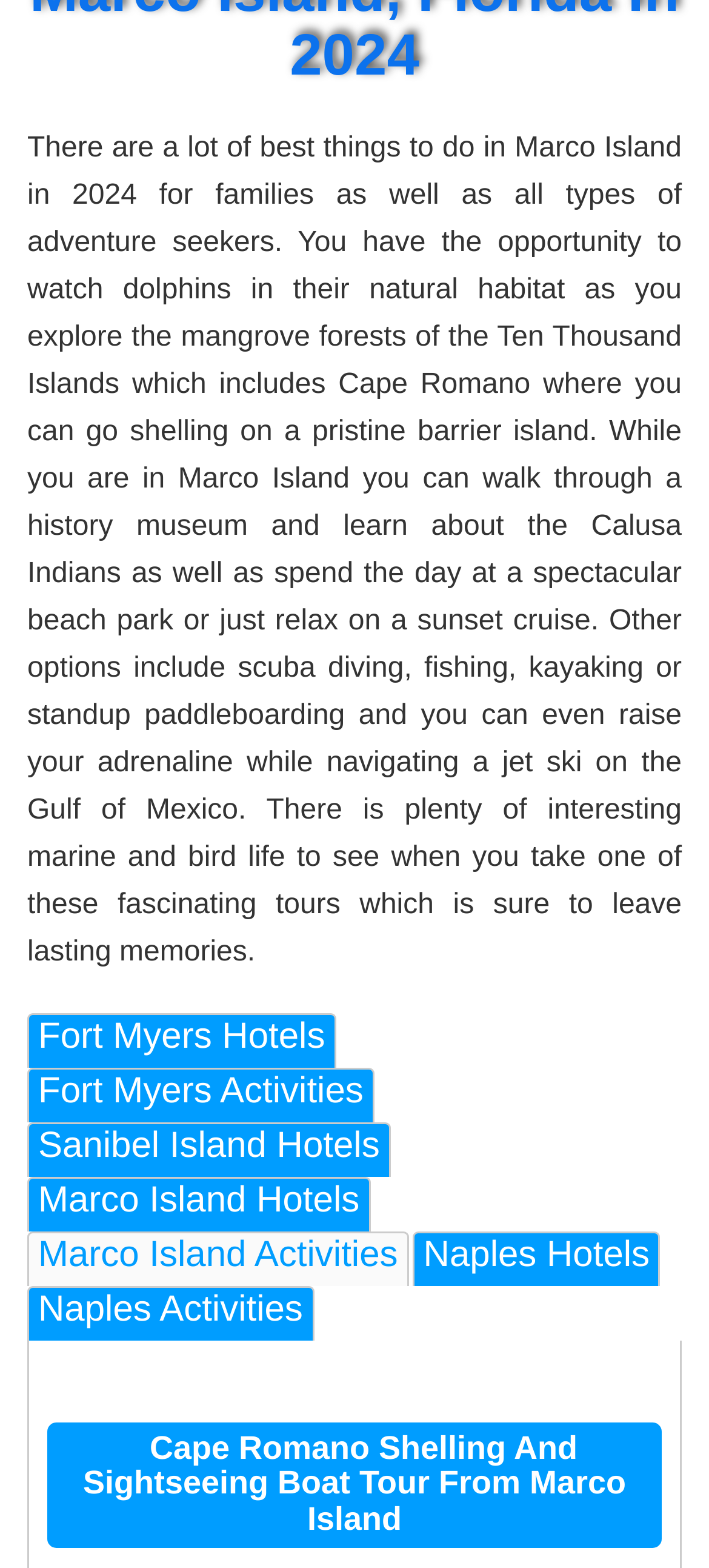Carefully observe the image and respond to the question with a detailed answer:
What is the main topic of the webpage?

The main topic of the webpage is Marco Island, which is inferred from the StaticText element that describes various activities and attractions available in Marco Island.